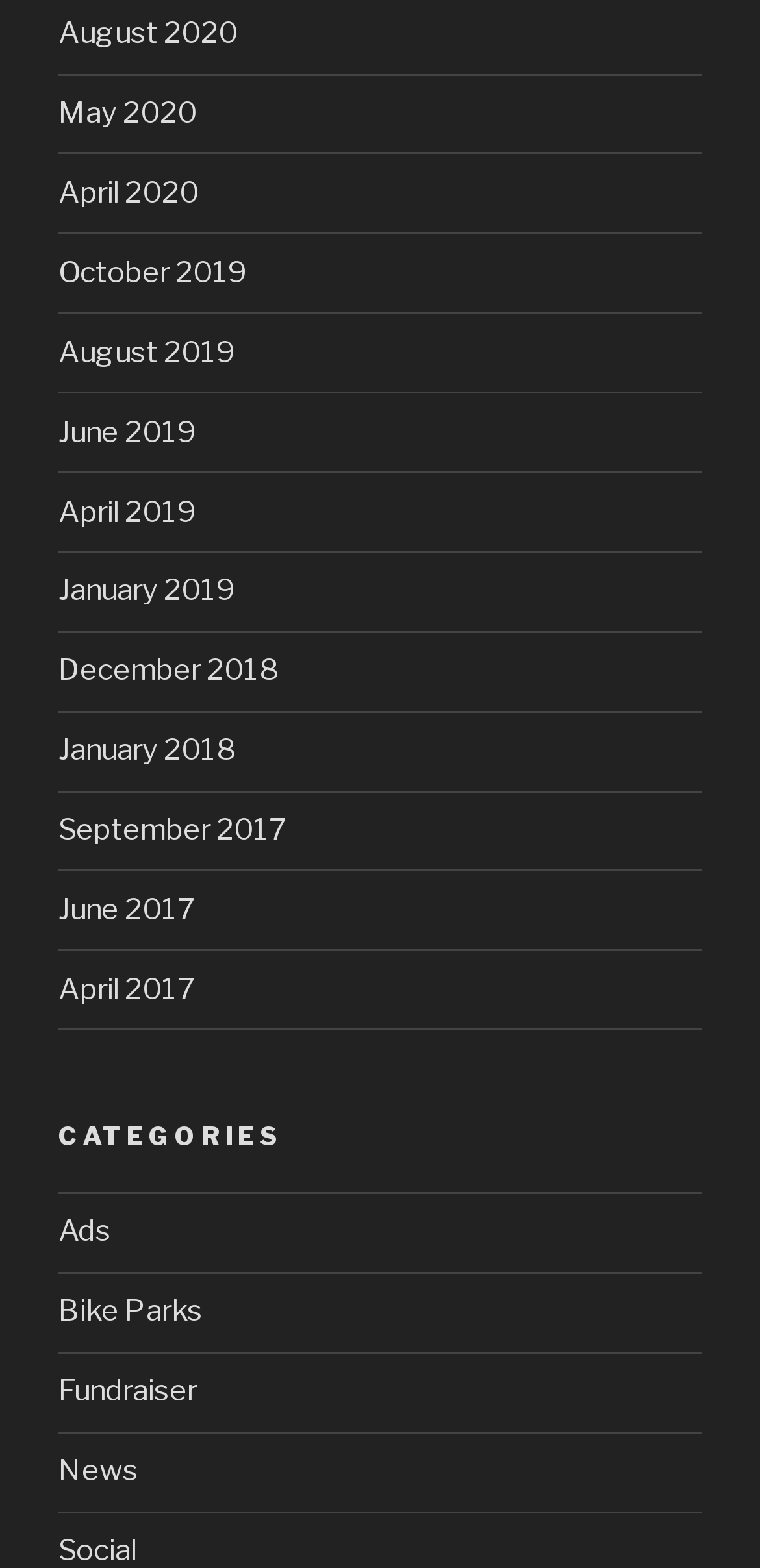Find the bounding box of the UI element described as: "News". The bounding box coordinates should be given as four float values between 0 and 1, i.e., [left, top, right, bottom].

[0.077, 0.927, 0.182, 0.949]